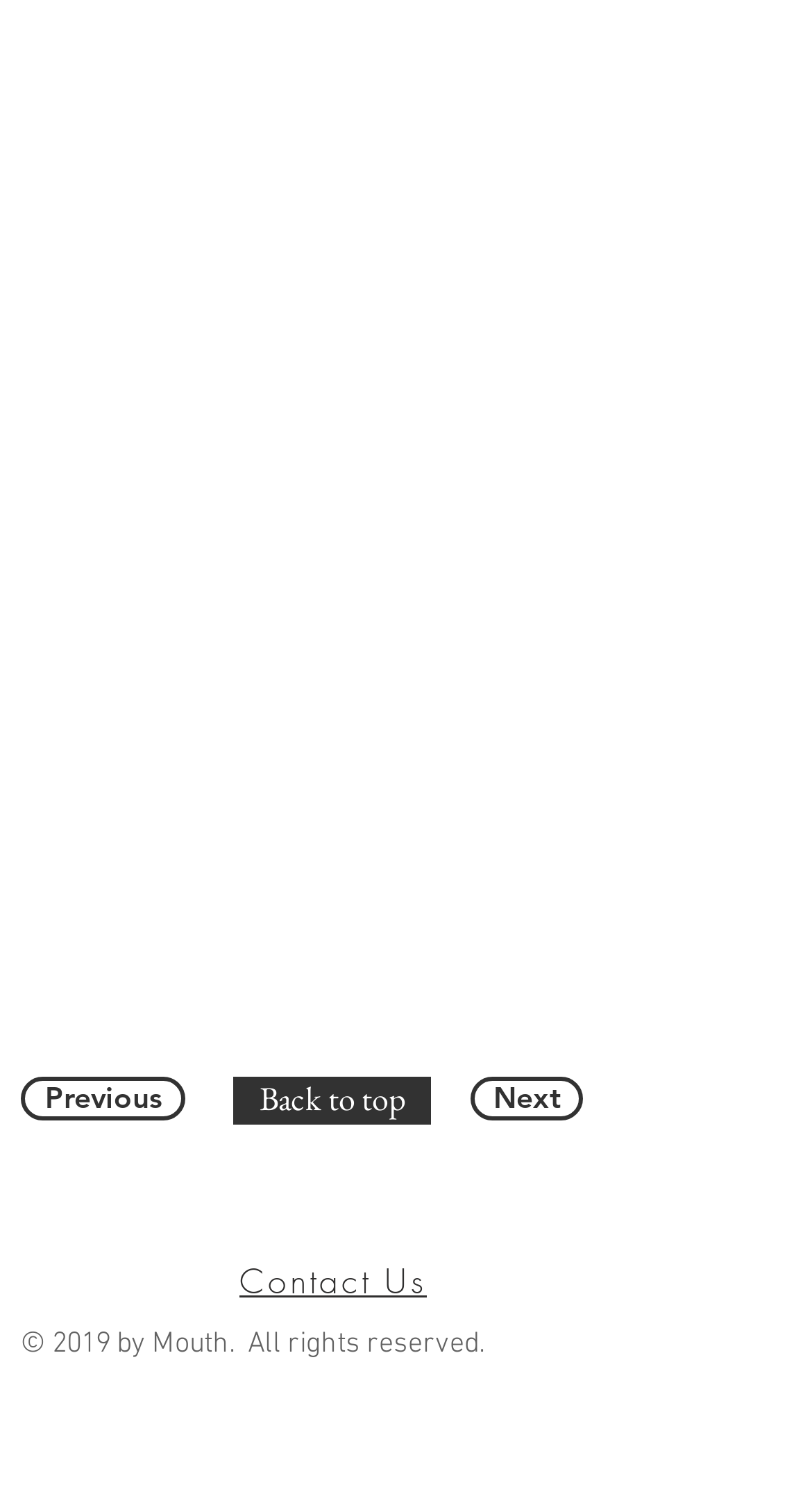Determine the bounding box coordinates for the HTML element mentioned in the following description: "Contact Us". The coordinates should be a list of four floats ranging from 0 to 1, represented as [left, top, right, bottom].

[0.295, 0.836, 0.526, 0.864]